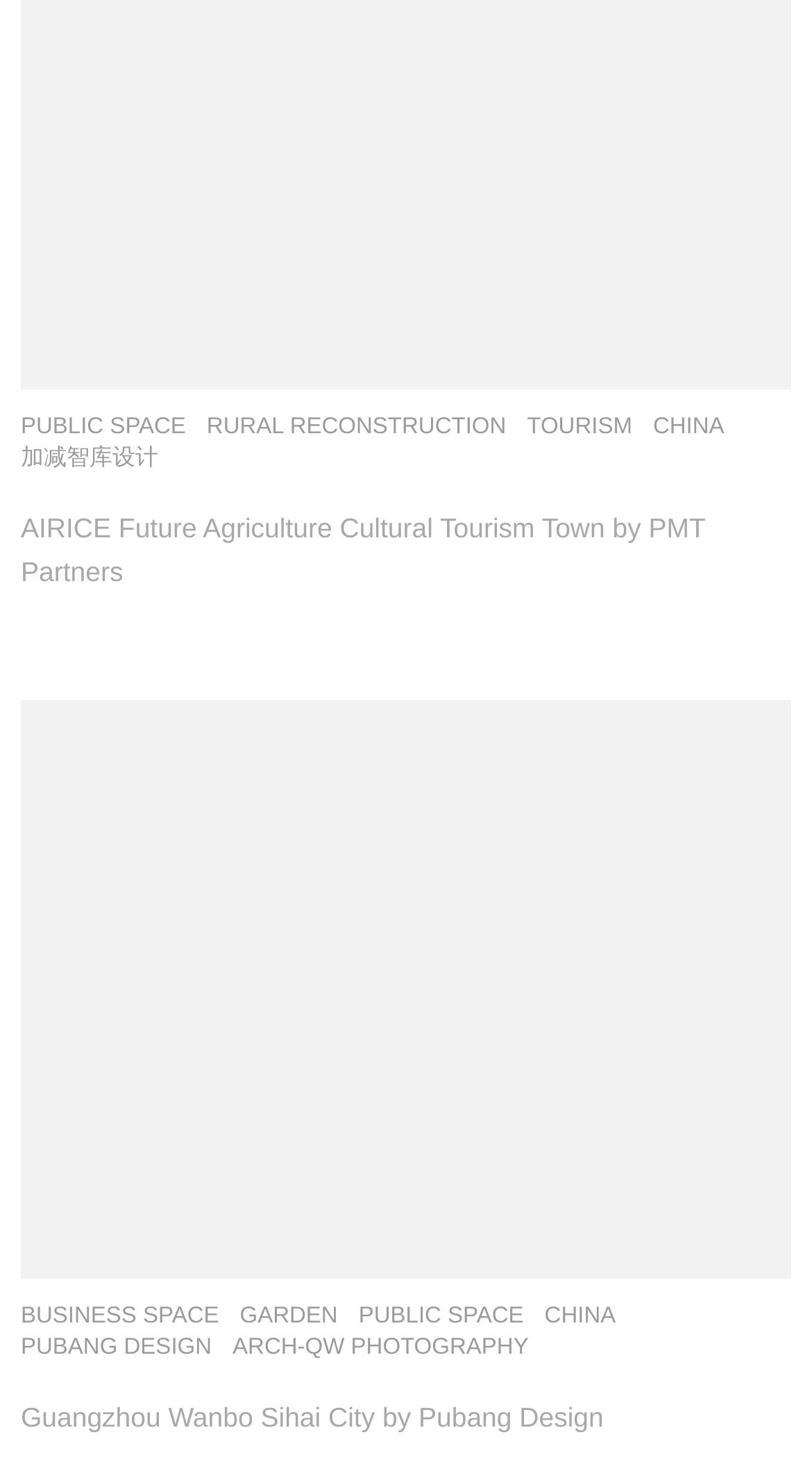Return the bounding box coordinates of the UI element that corresponds to this description: "China". The coordinates must be given as four float numbers in the range of 0 and 1, [left, top, right, bottom].

[0.804, 0.283, 0.892, 0.3]